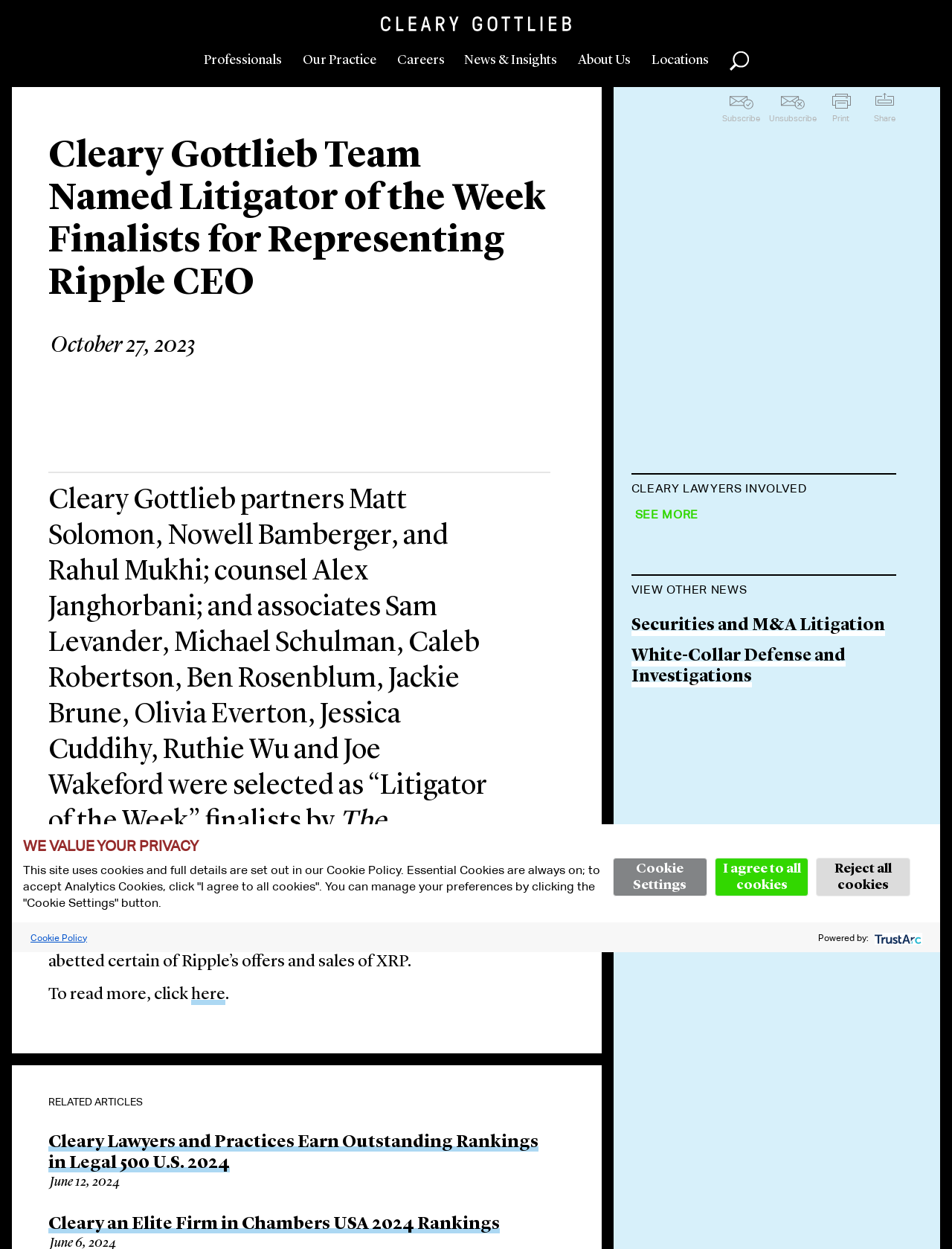Please mark the bounding box coordinates of the area that should be clicked to carry out the instruction: "Read the blog post about WooCommerce Meetup".

None